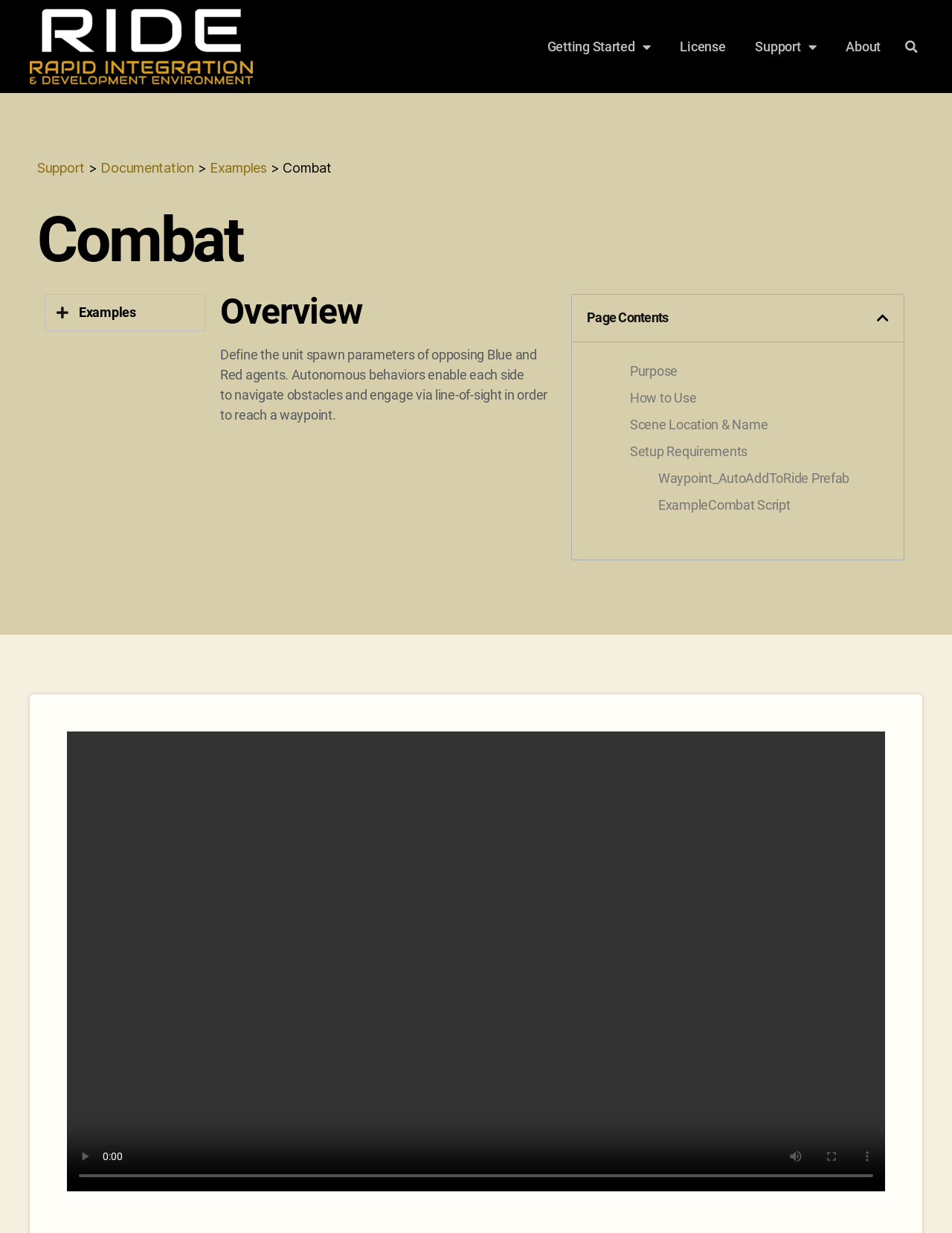What is the function of the 'play' button?
Using the screenshot, give a one-word or short phrase answer.

To start a simulation